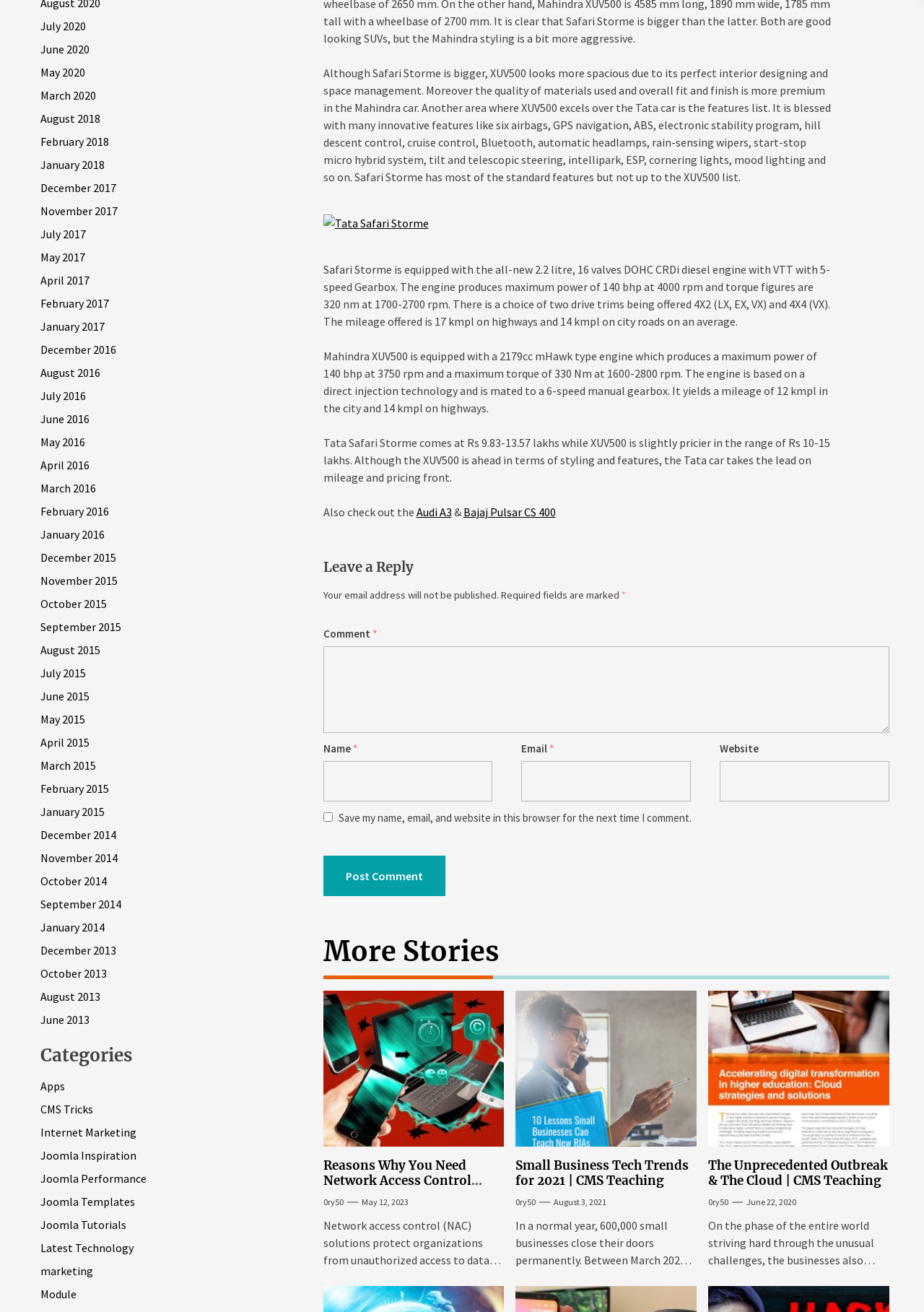What is the price range of Tata Safari Storme?
Using the information from the image, give a concise answer in one word or a short phrase.

Rs 9.83-13.57 lakhs